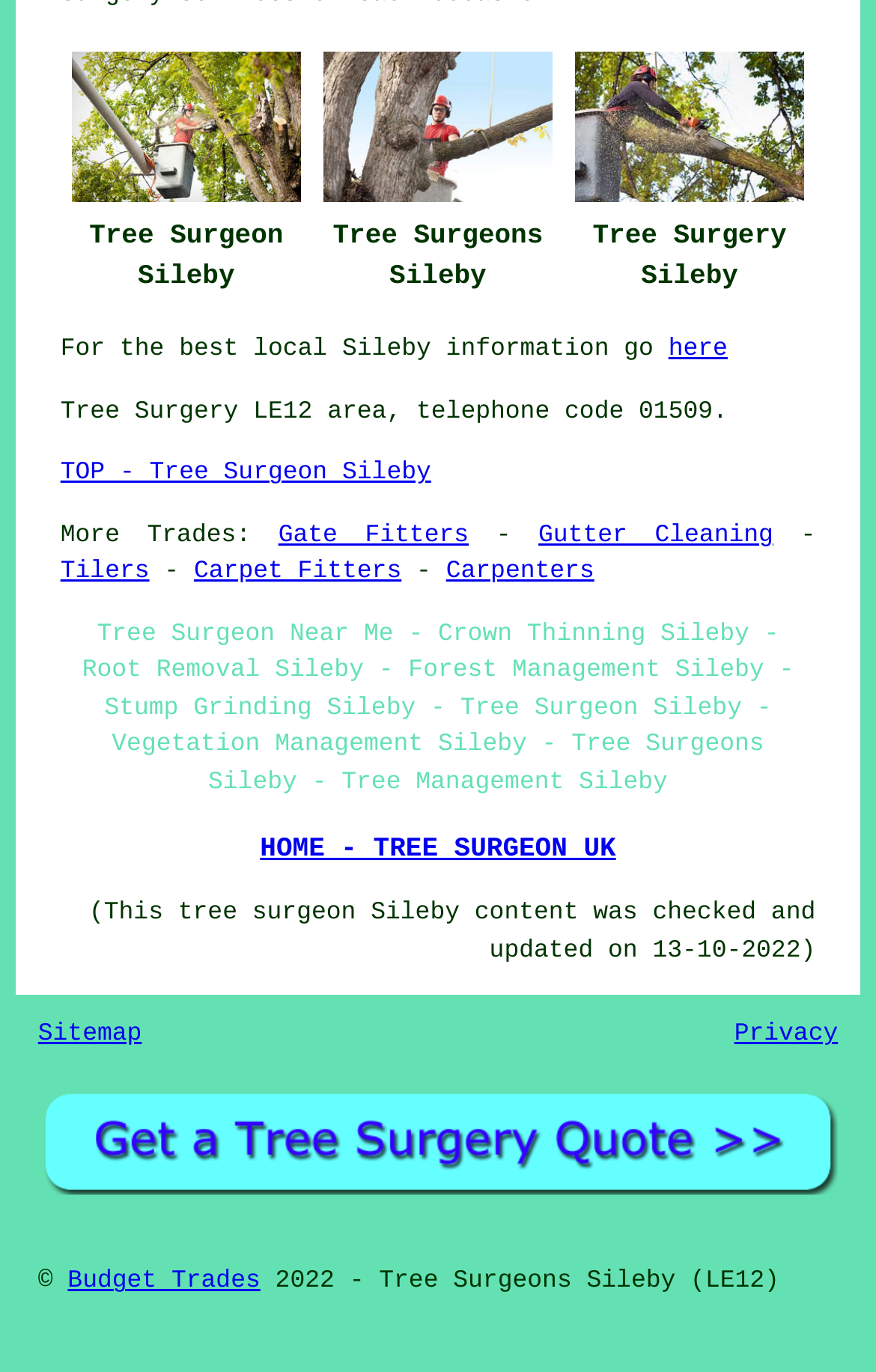Locate the bounding box coordinates of the area where you should click to accomplish the instruction: "Visit 'TOP - Tree Surgeon Sileby'".

[0.069, 0.336, 0.492, 0.356]